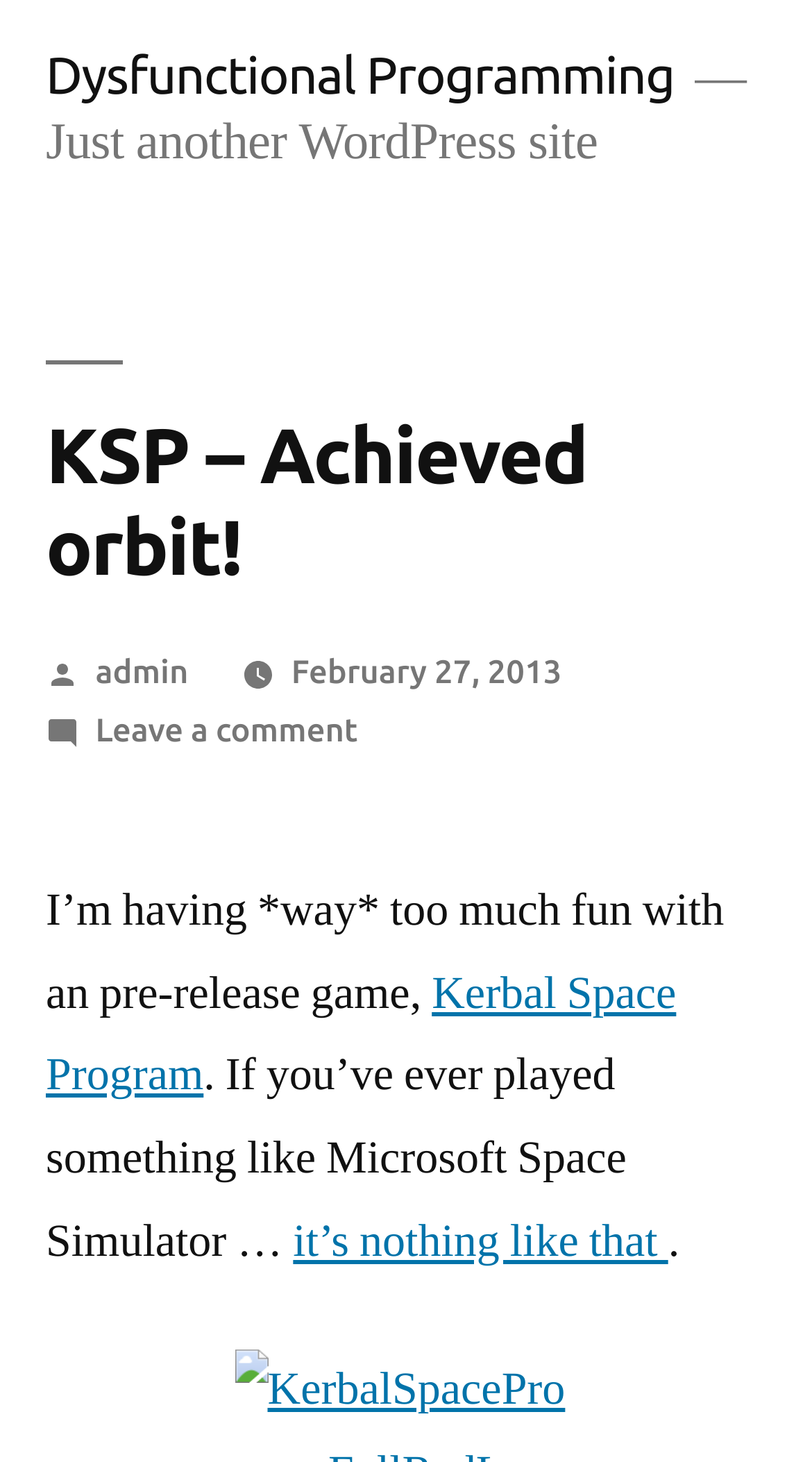Given the description: "admin", determine the bounding box coordinates of the UI element. The coordinates should be formatted as four float numbers between 0 and 1, [left, top, right, bottom].

[0.117, 0.446, 0.232, 0.471]